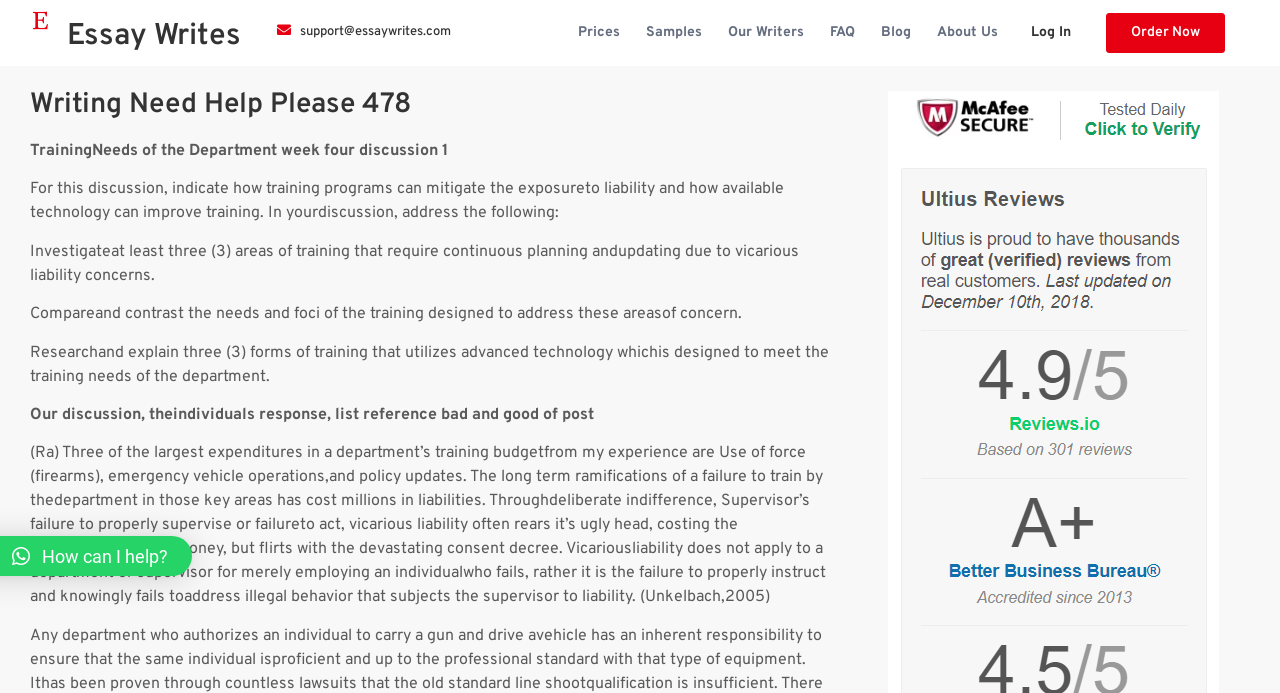What is the purpose of advanced technology in training?
Please respond to the question with as much detail as possible.

The purpose of advanced technology in training is to meet the training needs of a department, specifically in areas that require continuous planning and updating due to vicarious liability concerns.